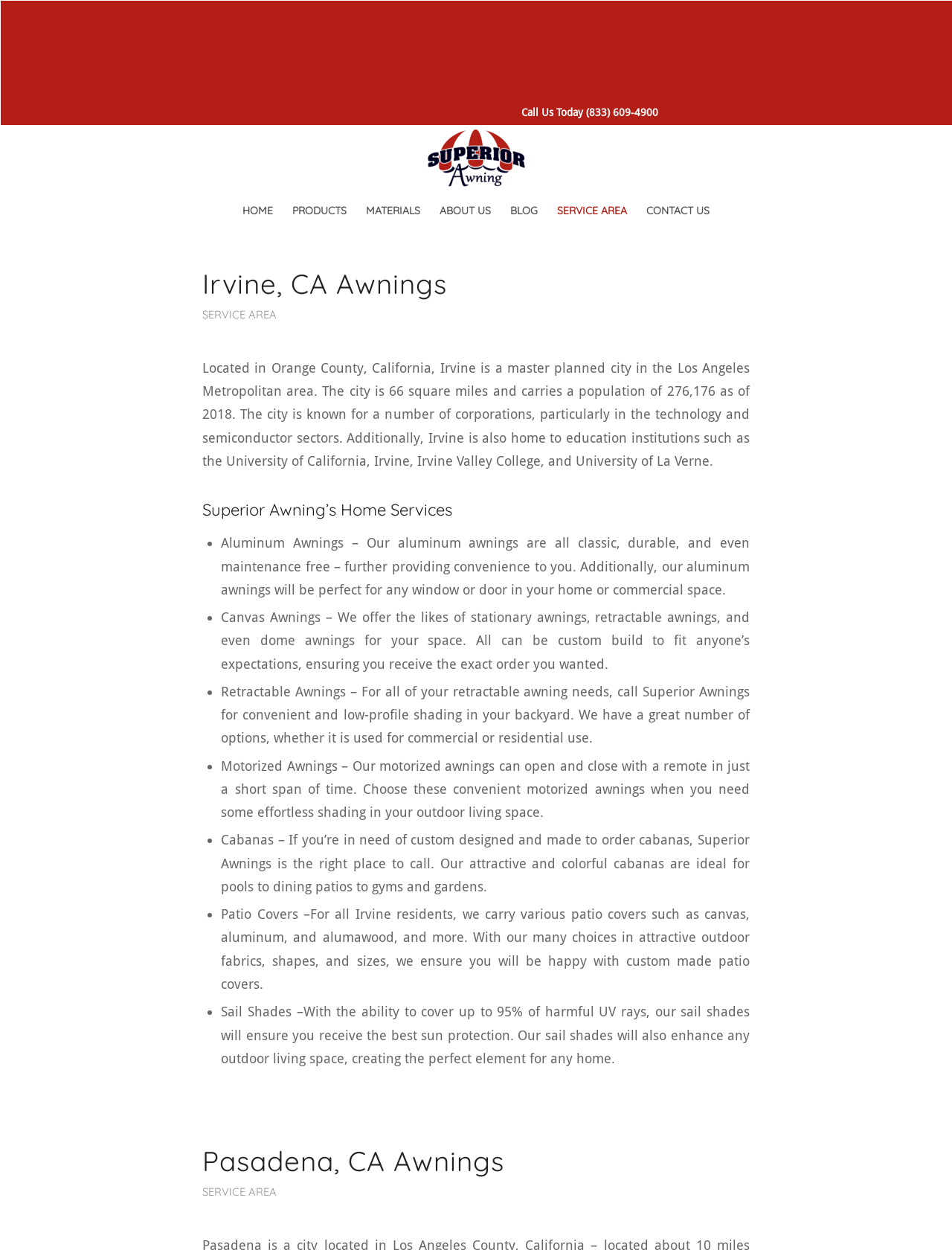Detail the features and information presented on the webpage.

The webpage is about Superior Awning's service area archives. At the top, there is a logo image of Superior Awning, accompanied by a phone number link "Call Us Today (833) 609-4900" and a navigation menu with 7 items: HOME, PRODUCTS, MATERIALS, ABOUT US, BLOG, SERVICE AREA, and CONTACT US.

Below the navigation menu, there is a main content area that displays information about Irvine, CA, including a brief description of the city and its population. The content is divided into two sections. The first section is about Superior Awning's home services, which includes a list of 6 items: Aluminum Awnings, Canvas Awnings, Retractable Awnings, Motorized Awnings, Cabanas, and Patio Covers. Each item is described in a few sentences.

The second section is about Pasadena, CA, and it has a similar structure to the first section, with a brief description of the city and a list of awning services provided by Superior Awning.

There are no images on the page except for the logo image of Superior Awning at the top. The overall layout is organized, with clear headings and concise text.